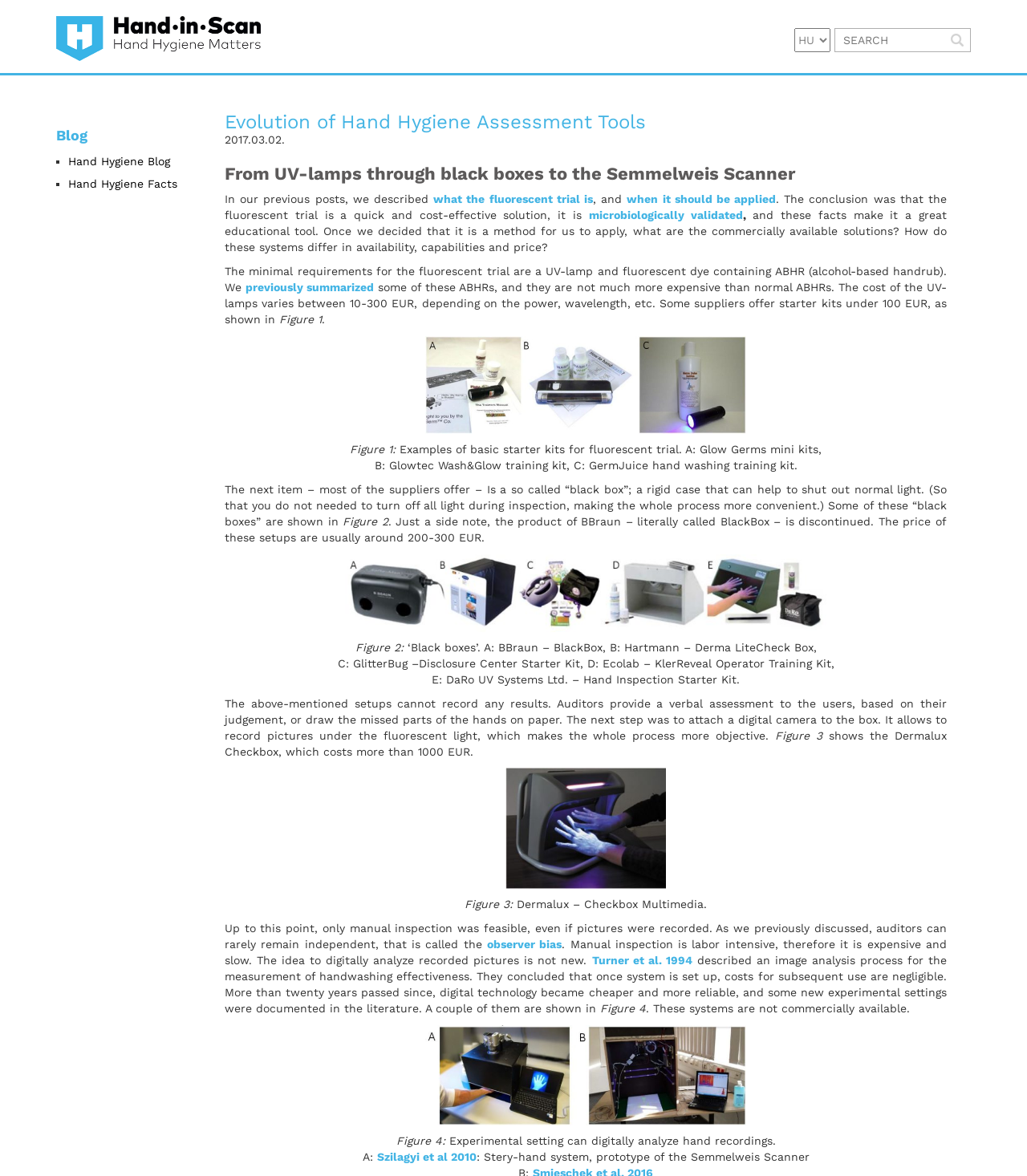Please specify the bounding box coordinates of the area that should be clicked to accomplish the following instruction: "Search for something". The coordinates should consist of four float numbers between 0 and 1, i.e., [left, top, right, bottom].

[0.812, 0.024, 0.945, 0.045]